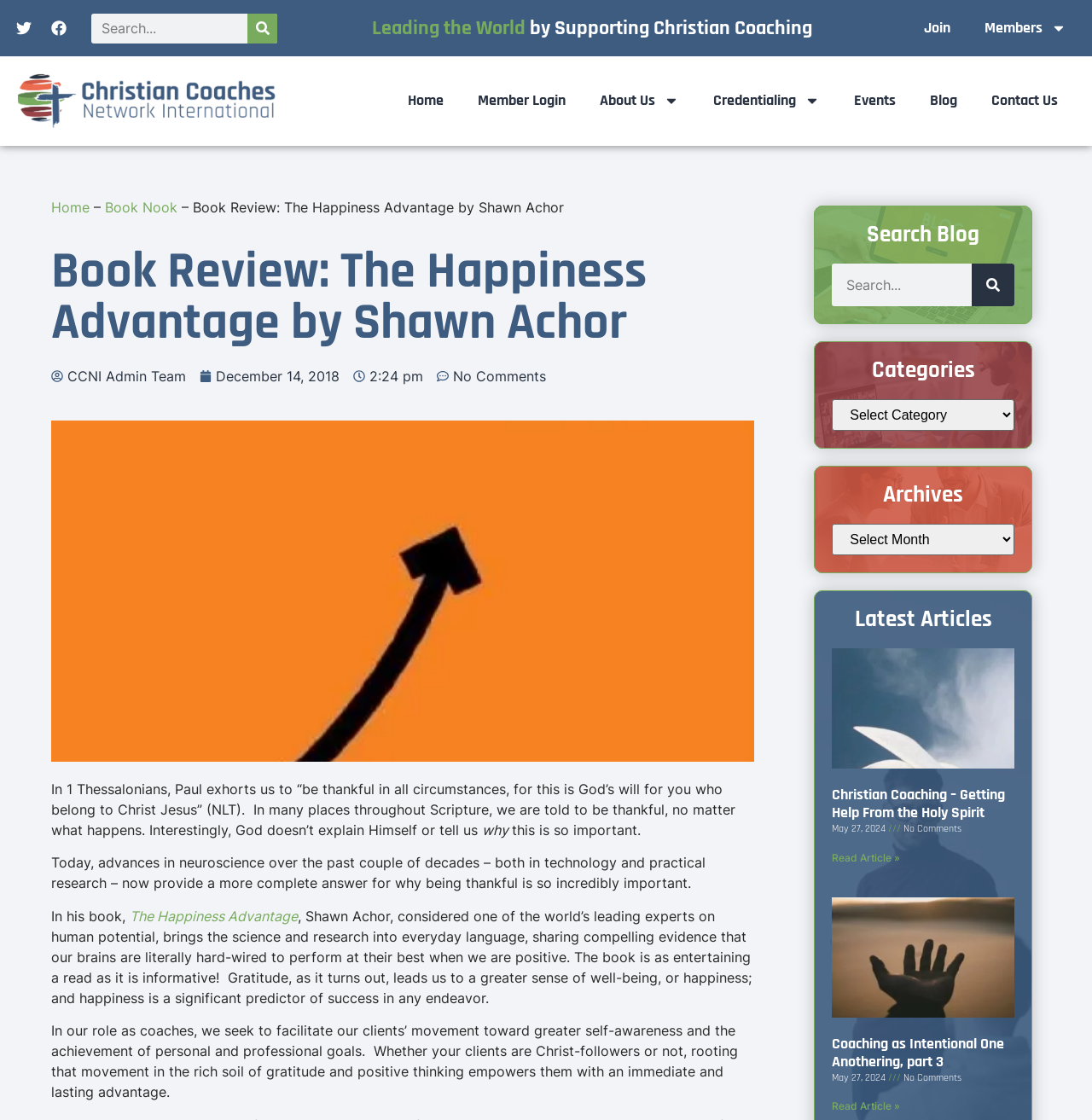Look at the image and answer the question in detail:
What is the purpose of the search box?

I inferred the purpose of the search box by its location and label, which says 'Search Blog'. This suggests that the search box is intended for searching the blog content.